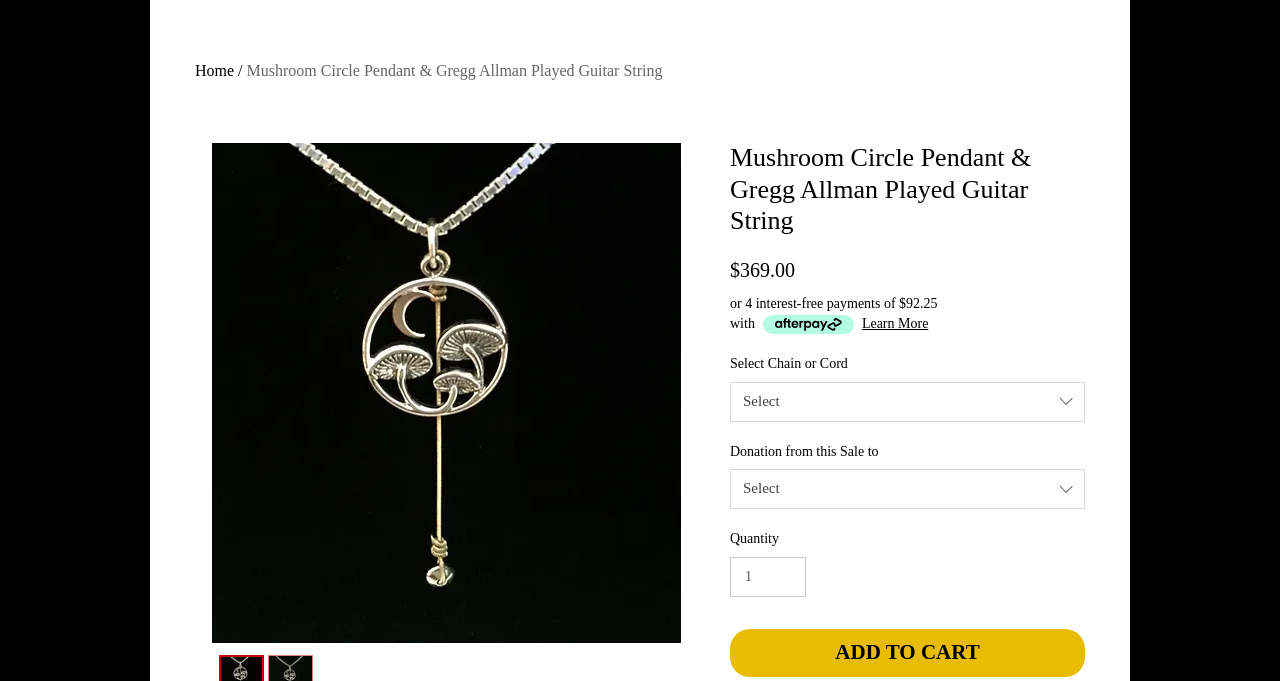Provide the bounding box for the UI element matching this description: "Select".

[0.57, 0.66, 0.848, 0.718]